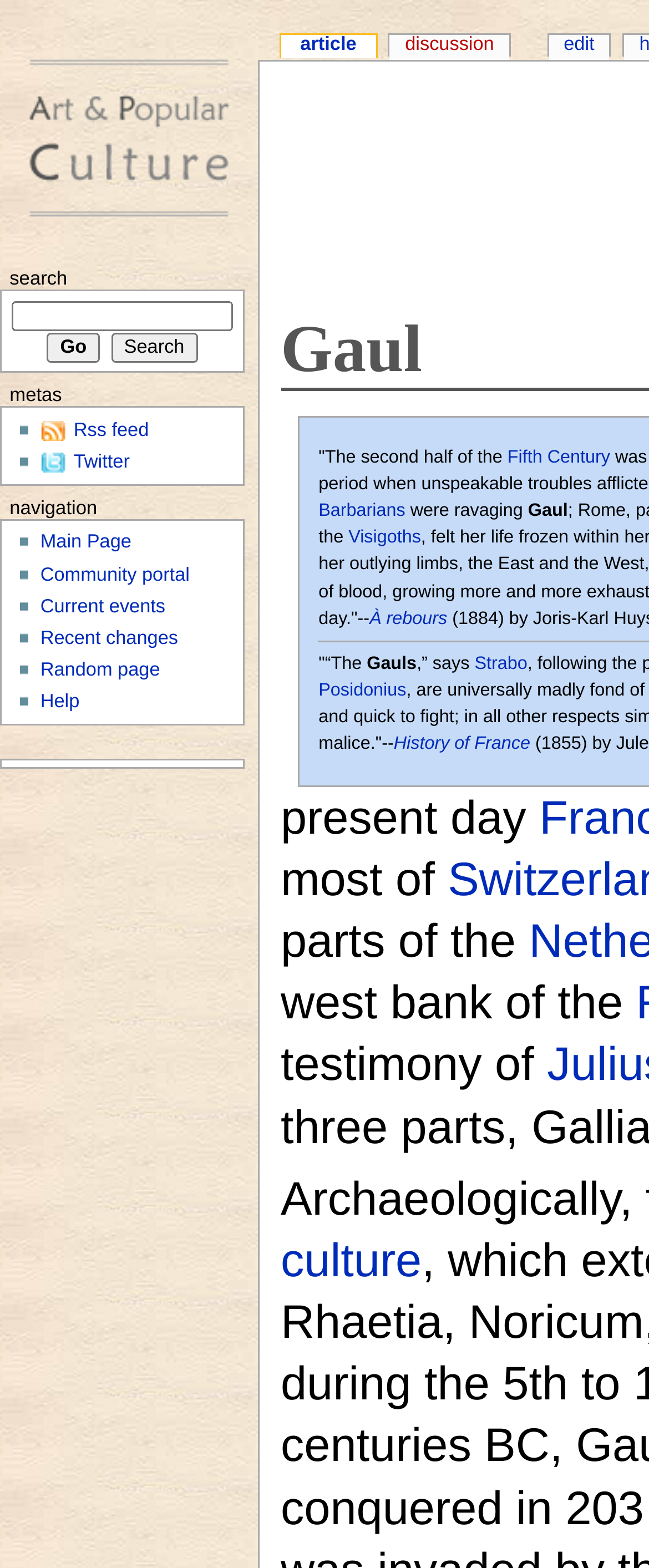Describe in detail what you see on the webpage.

The webpage is an encyclopedia page about Gaul, focusing on its art and popular culture. At the top, there is a main page link and a search bar with a "Go" and "Search" button. Below the search bar, there are three sections: "metas", "navigation", and a list of links.

In the "metas" section, there are two links: "Rss feed" and "Twitter". The "navigation" section has a list of links, including "Main Page", "About the project", "Community portal", "Current events", "Recent changes", "Random page", and "Help". These links are organized in a list with bullet points.

The main content of the page is a collection of links and text related to Gaul. There are several links to specific topics, such as "Fifth Century", "Barbarians", "Visigoths", "À rebours", "Strabo", "Posidonius", and "History of France". These links are scattered throughout the page, with some text snippets in between. One of the text snippets quotes someone saying that the Gauls are "universally madly" something.

At the bottom of the page, there are three more links: "Rhaetia", "Noricum", and "article", "discussion", and "edit" links with keyboard shortcuts.